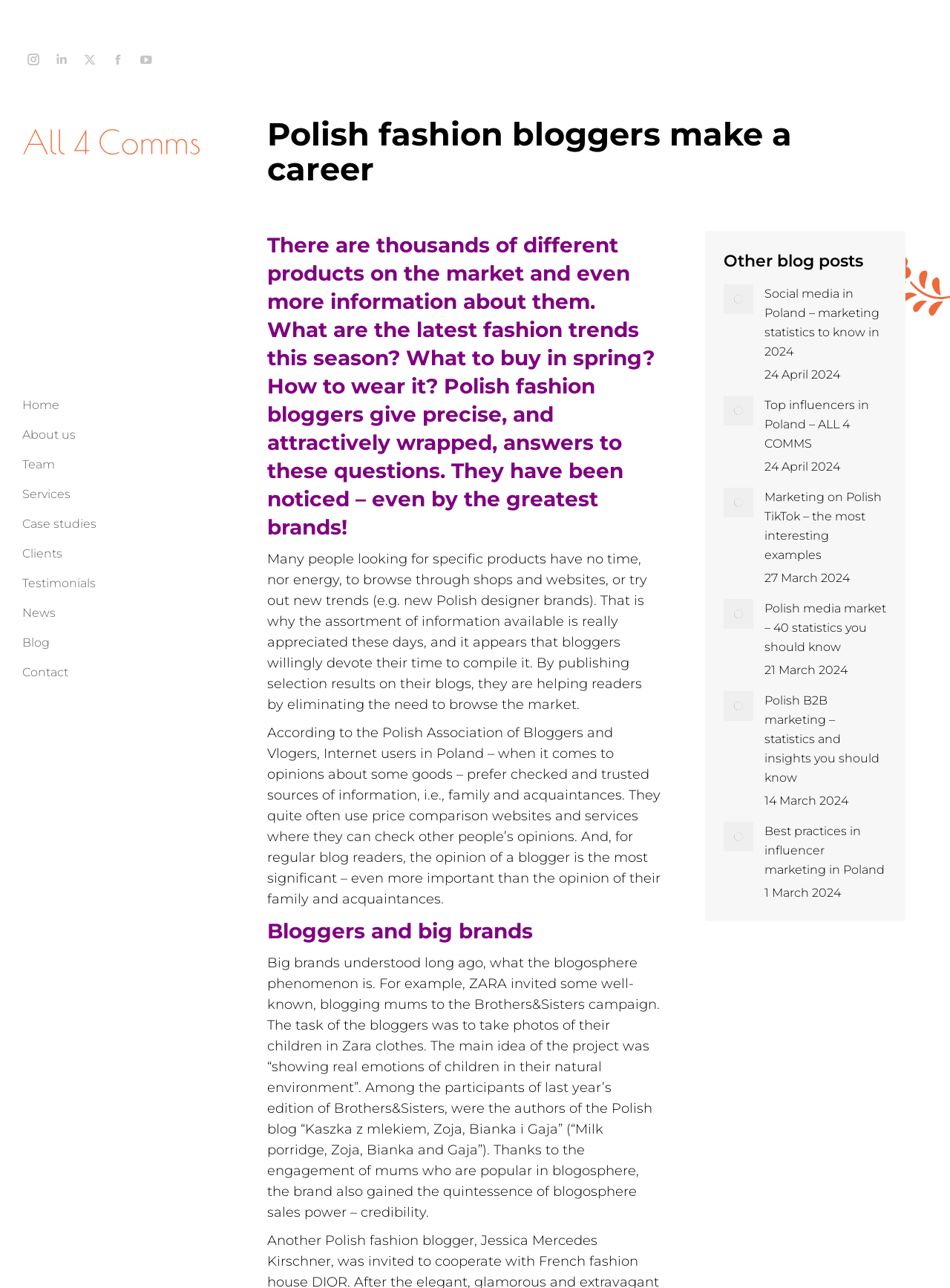What is the name of the company mentioned in the webpage?
Refer to the image and respond with a one-word or short-phrase answer.

ALL 4 COMMS